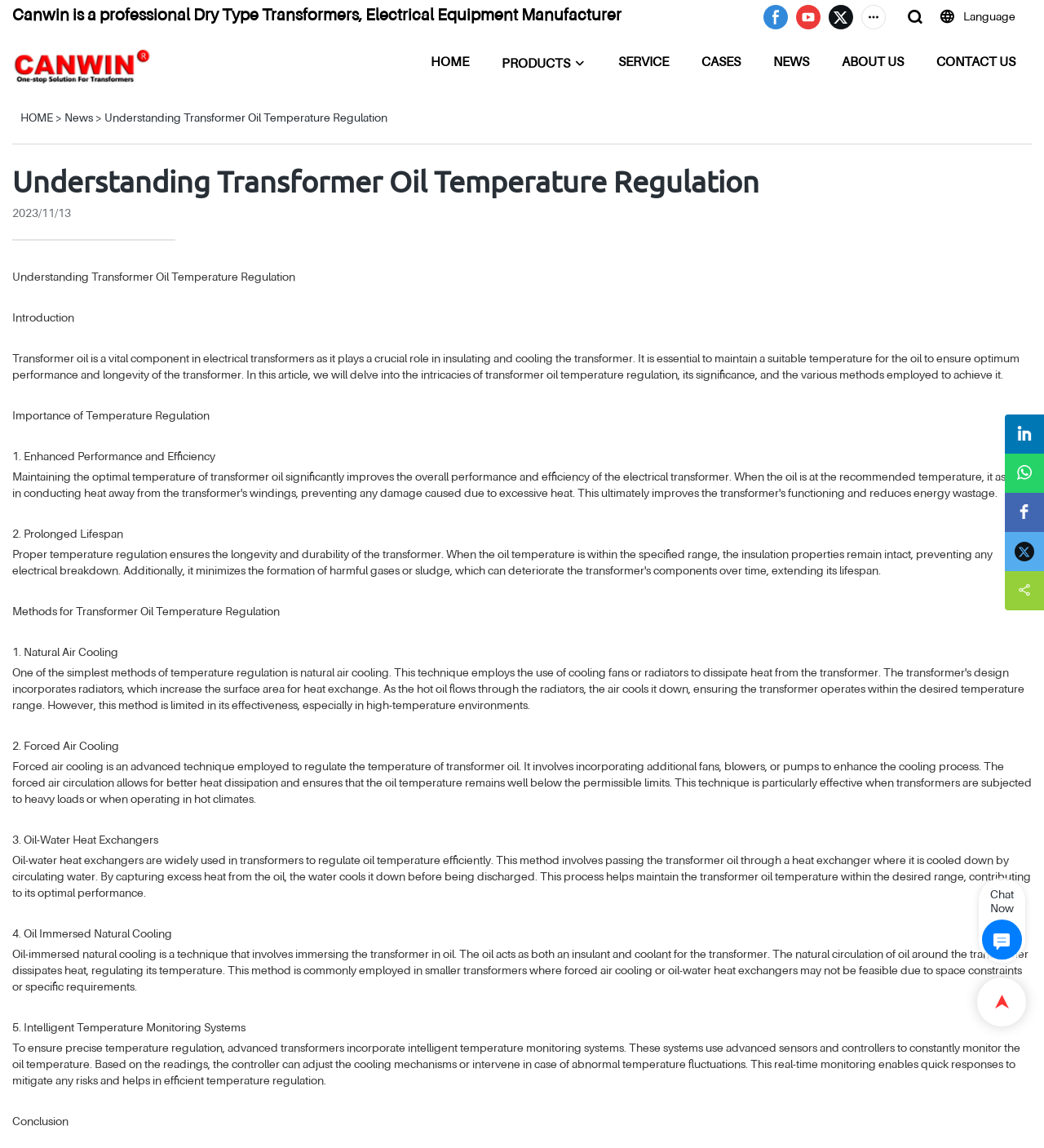Find the bounding box coordinates of the area that needs to be clicked in order to achieve the following instruction: "Click on the CANWIN logo". The coordinates should be specified as four float numbers between 0 and 1, i.e., [left, top, right, bottom].

[0.012, 0.033, 0.145, 0.076]